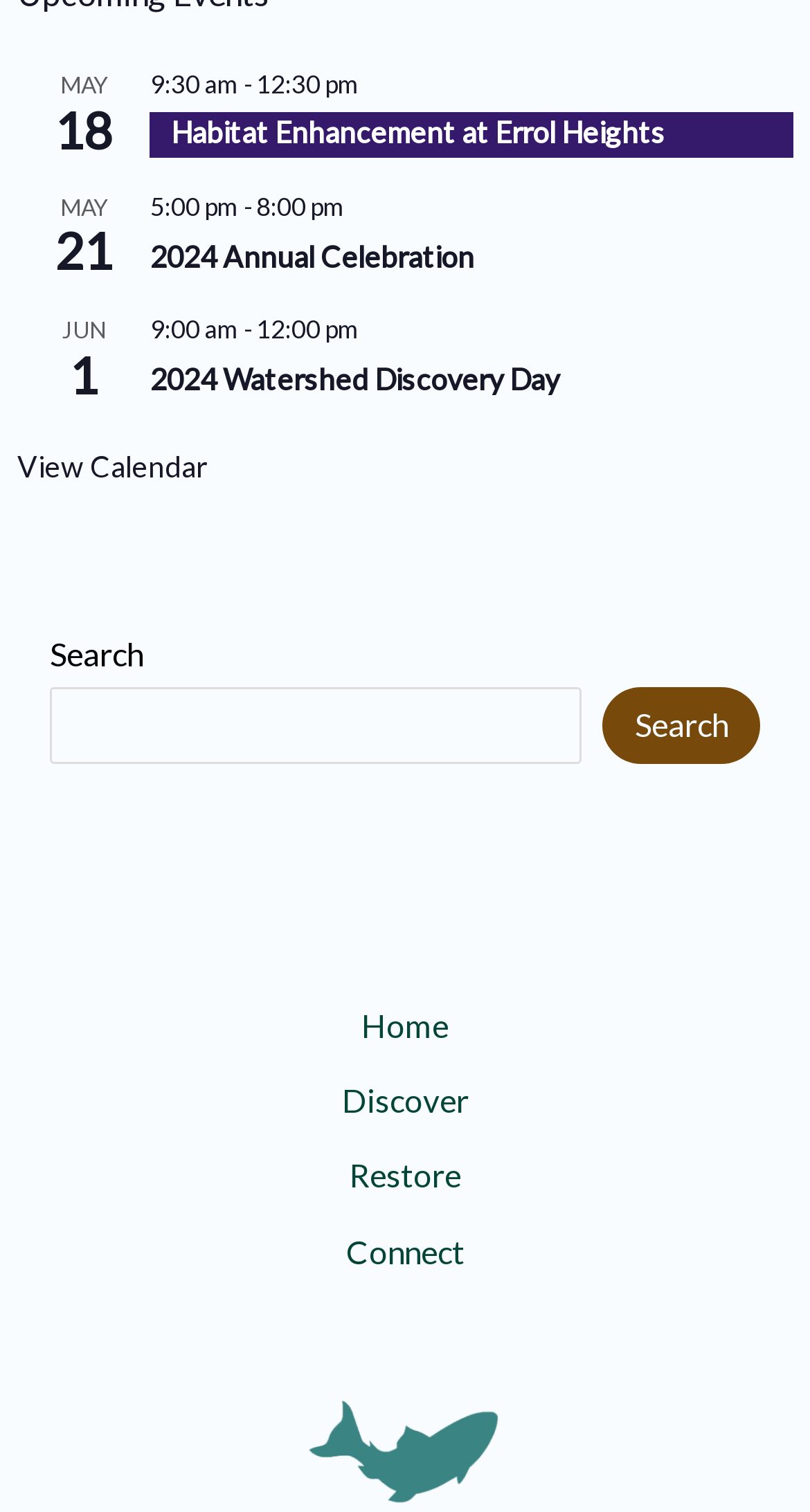From the webpage screenshot, predict the bounding box of the UI element that matches this description: "Habitat Enhancement at Errol Heights".

[0.211, 0.075, 0.821, 0.1]